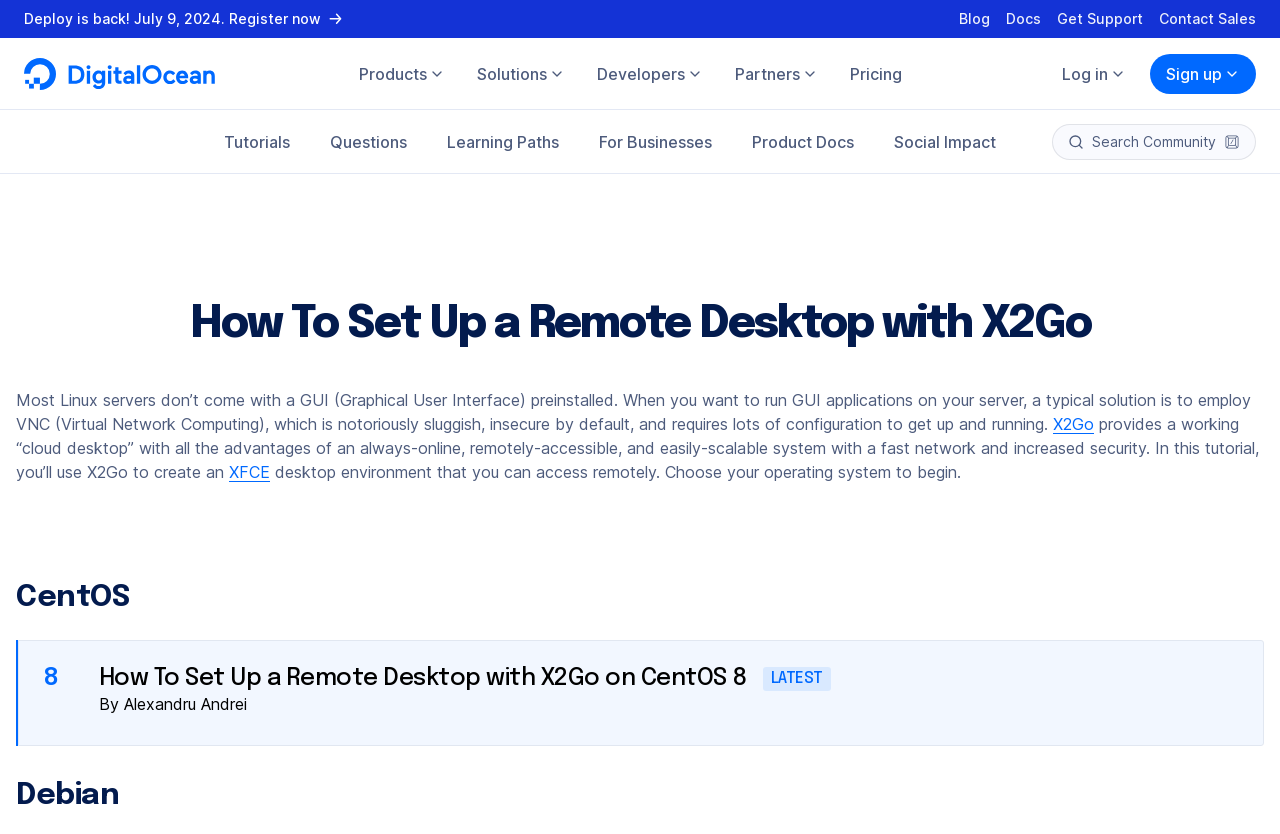Please identify the bounding box coordinates of the region to click in order to complete the given instruction: "View 'Featured Products'". The coordinates should be four float numbers between 0 and 1, i.e., [left, top, right, bottom].

[0.063, 0.211, 0.168, 0.231]